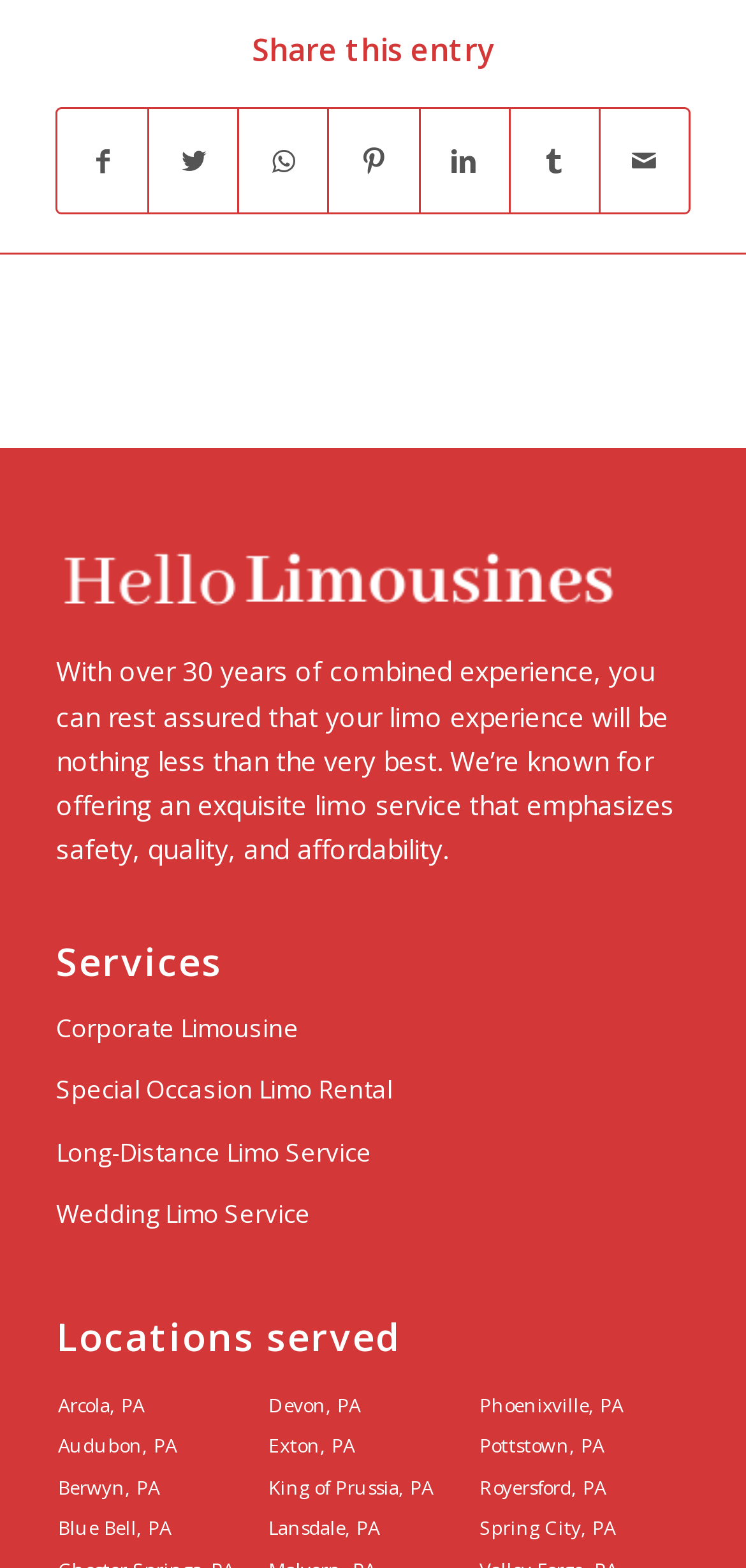Indicate the bounding box coordinates of the clickable region to achieve the following instruction: "Share on Facebook."

[0.078, 0.069, 0.198, 0.135]